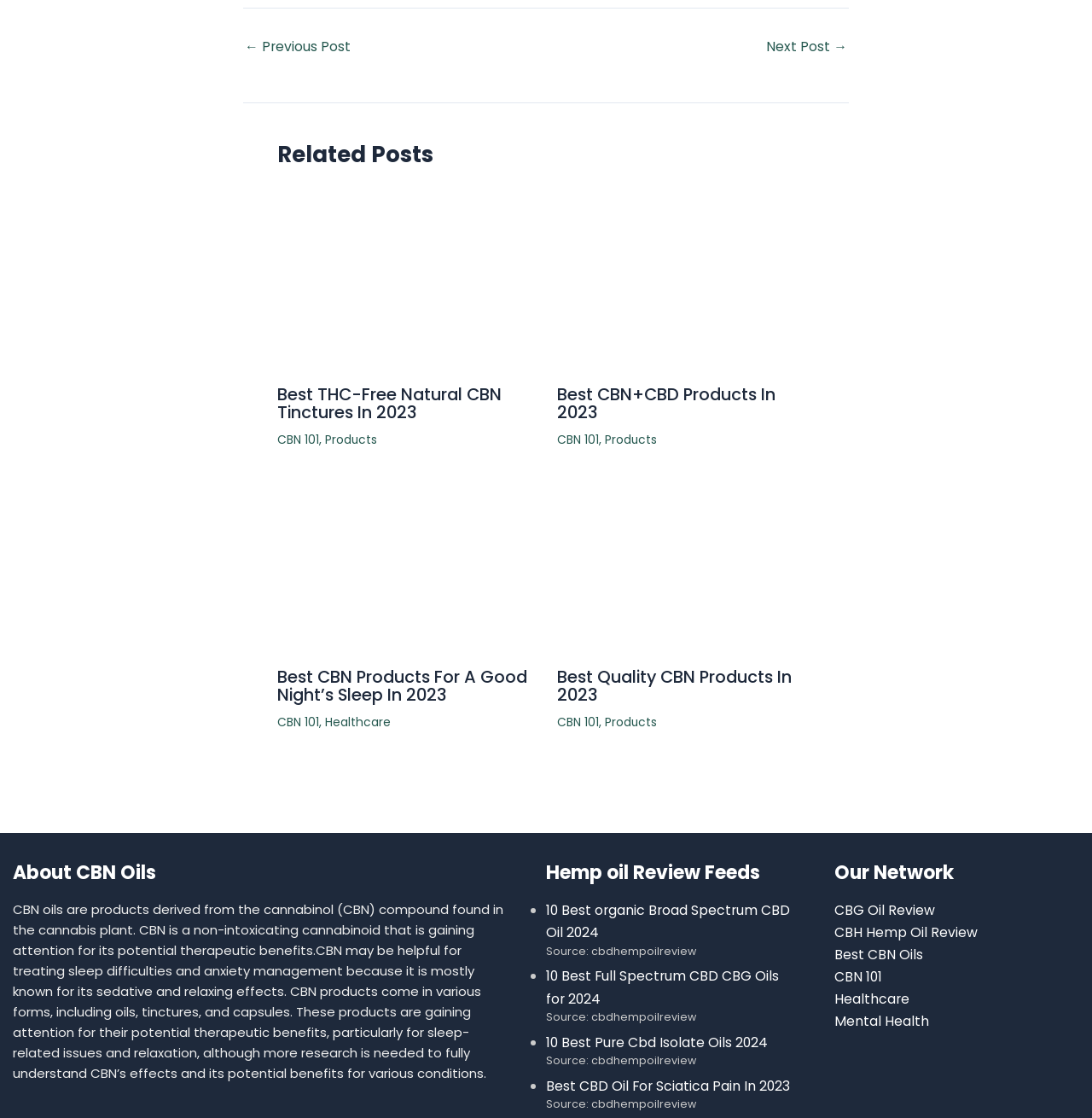Identify the bounding box of the HTML element described here: "Products". Provide the coordinates as four float numbers between 0 and 1: [left, top, right, bottom].

[0.554, 0.384, 0.602, 0.399]